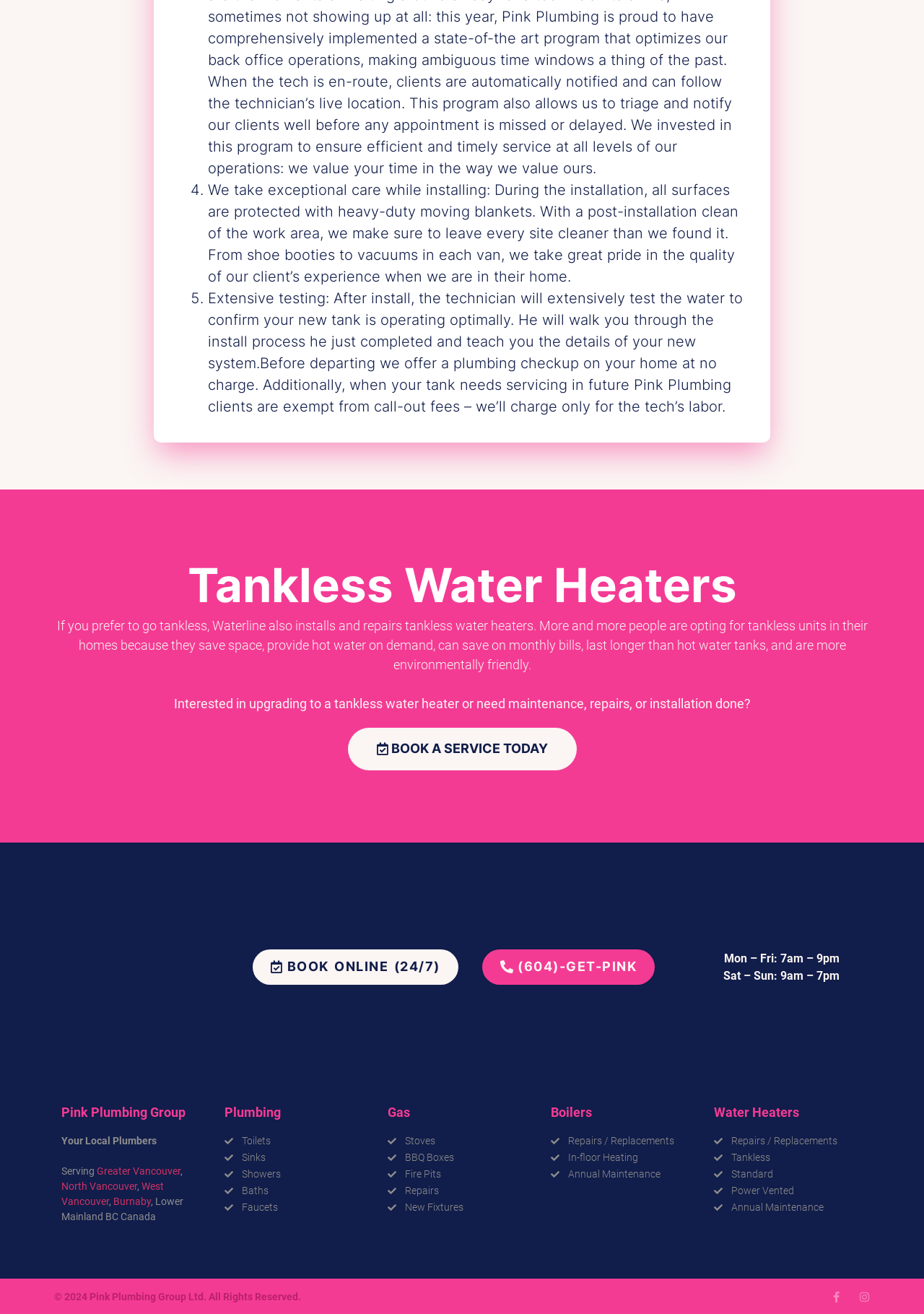Kindly provide the bounding box coordinates of the section you need to click on to fulfill the given instruction: "Book a service today".

[0.376, 0.554, 0.624, 0.586]